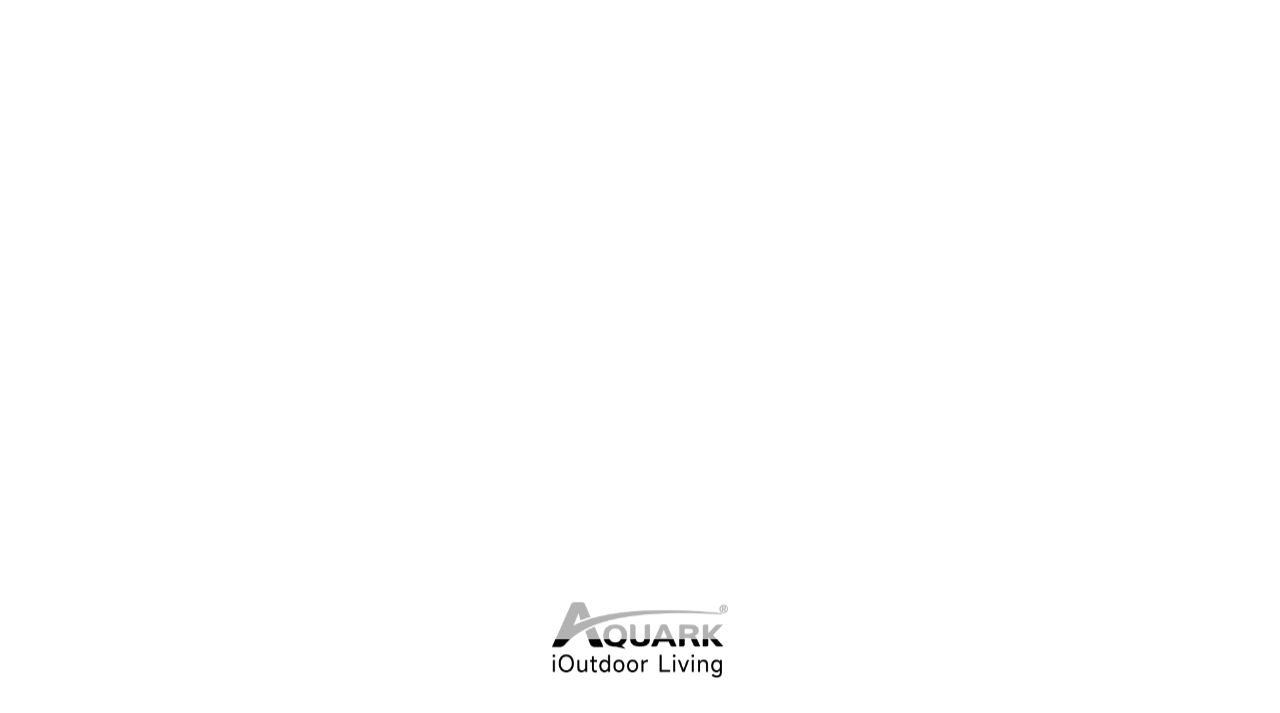Locate the bounding box for the described UI element: "PRODUCTS". Ensure the coordinates are four float numbers between 0 and 1, formatted as [left, top, right, bottom].

[0.0, 0.661, 0.078, 0.694]